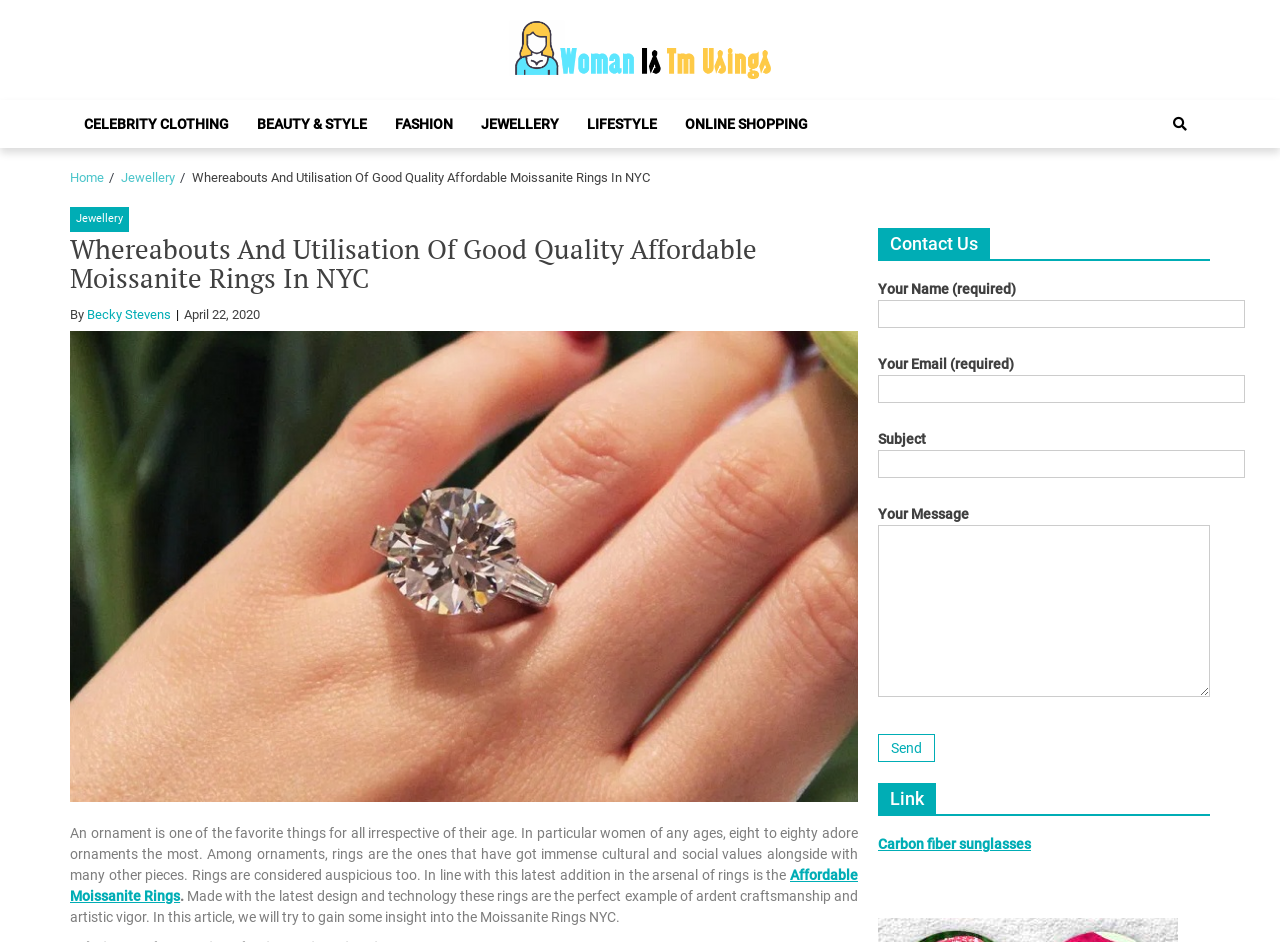Provide the bounding box coordinates of the area you need to click to execute the following instruction: "Click on the 'Affordable Moissanite Rings' link".

[0.055, 0.92, 0.67, 0.959]